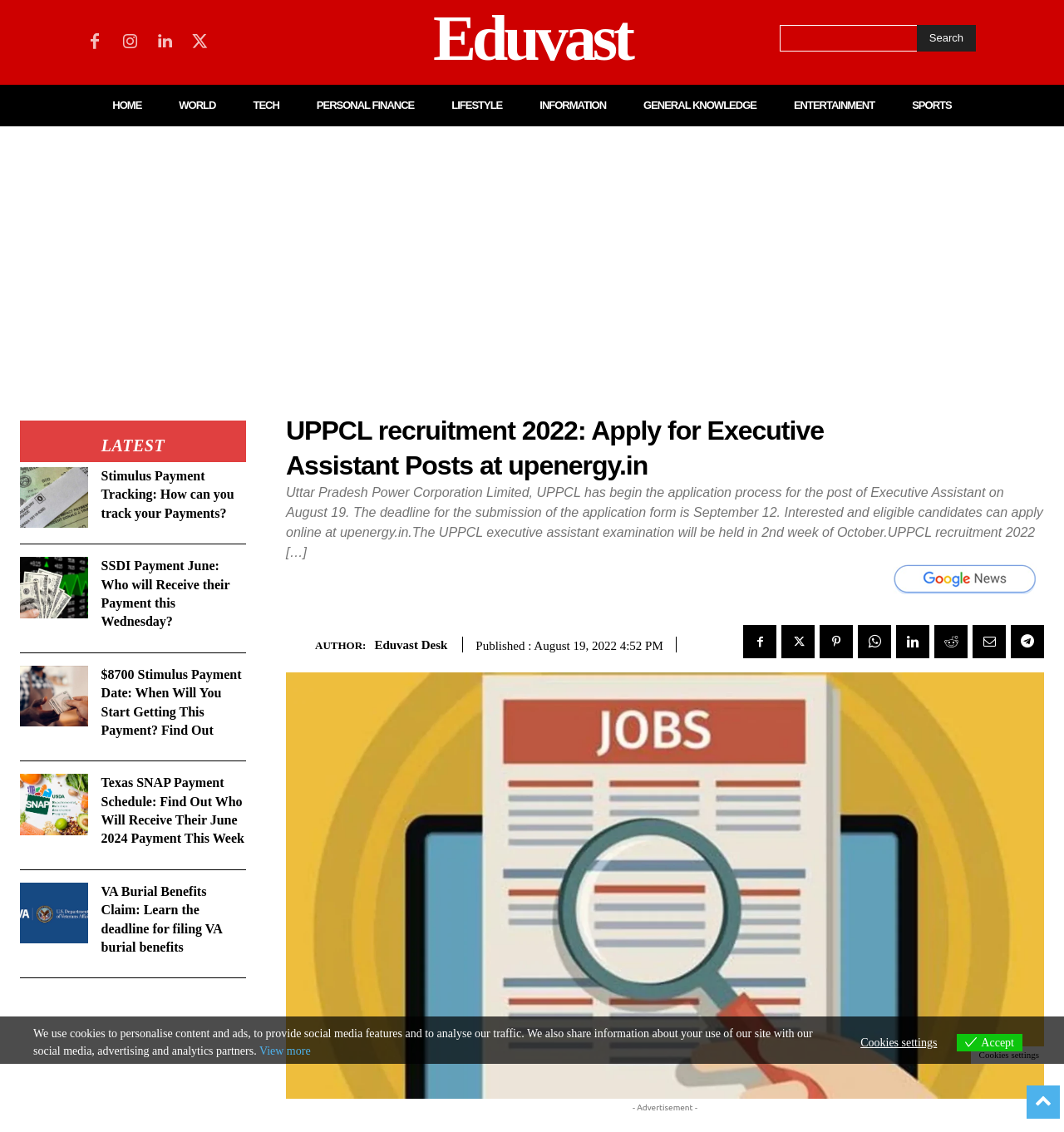Provide a comprehensive caption for the webpage.

The webpage is about UPPCL recruitment 2022 for Executive Assistant Posts at upenergy.in. At the top, there are several social media links and a search bar with a textbox and a "Search" button. Below the search bar, there are multiple links to different categories such as "HOME", "WORLD", "TECH", and others.

On the left side, there is an advertisement iframe. Below the advertisement, there are several news articles with headings and links, including "Stimulus Payment Tracking: How can you track your Payments?", "SSDI Payment June: Who will Receive their Payment this Wednesday?", and others.

The main content of the webpage is about the UPPCL recruitment 2022, which includes a heading, a static text describing the recruitment process, and an image. The static text explains that Uttar Pradesh Power Corporation Limited has begun the application process for the post of Executive Assistant on August 19, and the deadline for submission is September 12. Interested and eligible candidates can apply online at upenergy.in.

Below the main content, there are links to the author "Eduvast Desk" and a published time "August 19, 2022 4:52 PM". There are also several social media links and a "View more" link. At the bottom of the webpage, there is a layout table with a static text about cookies and a link to "View more". There are also buttons to "Accept" or adjust "Cookies settings".